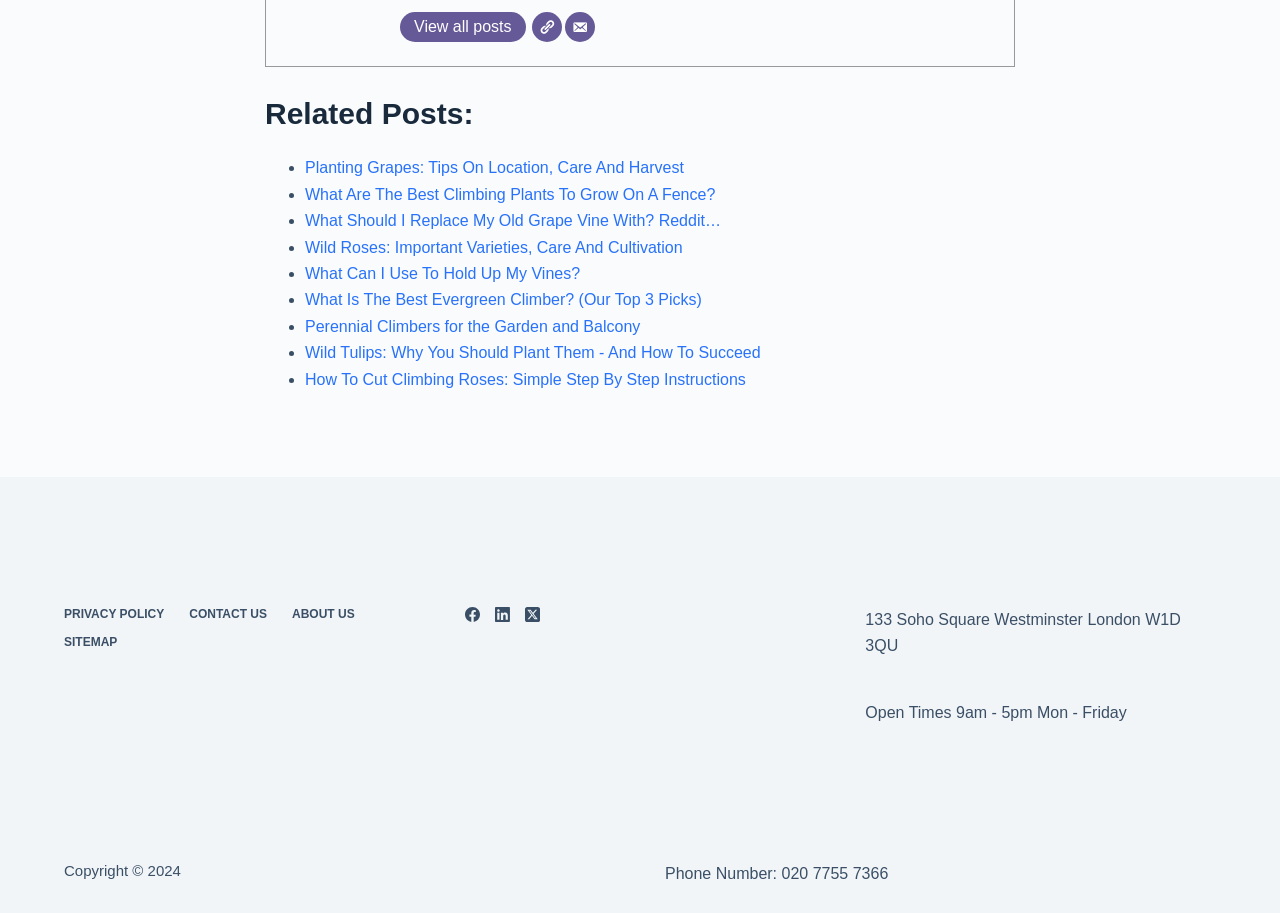What is the phone number mentioned in the footer section?
Please answer using one word or phrase, based on the screenshot.

020 7755 7366